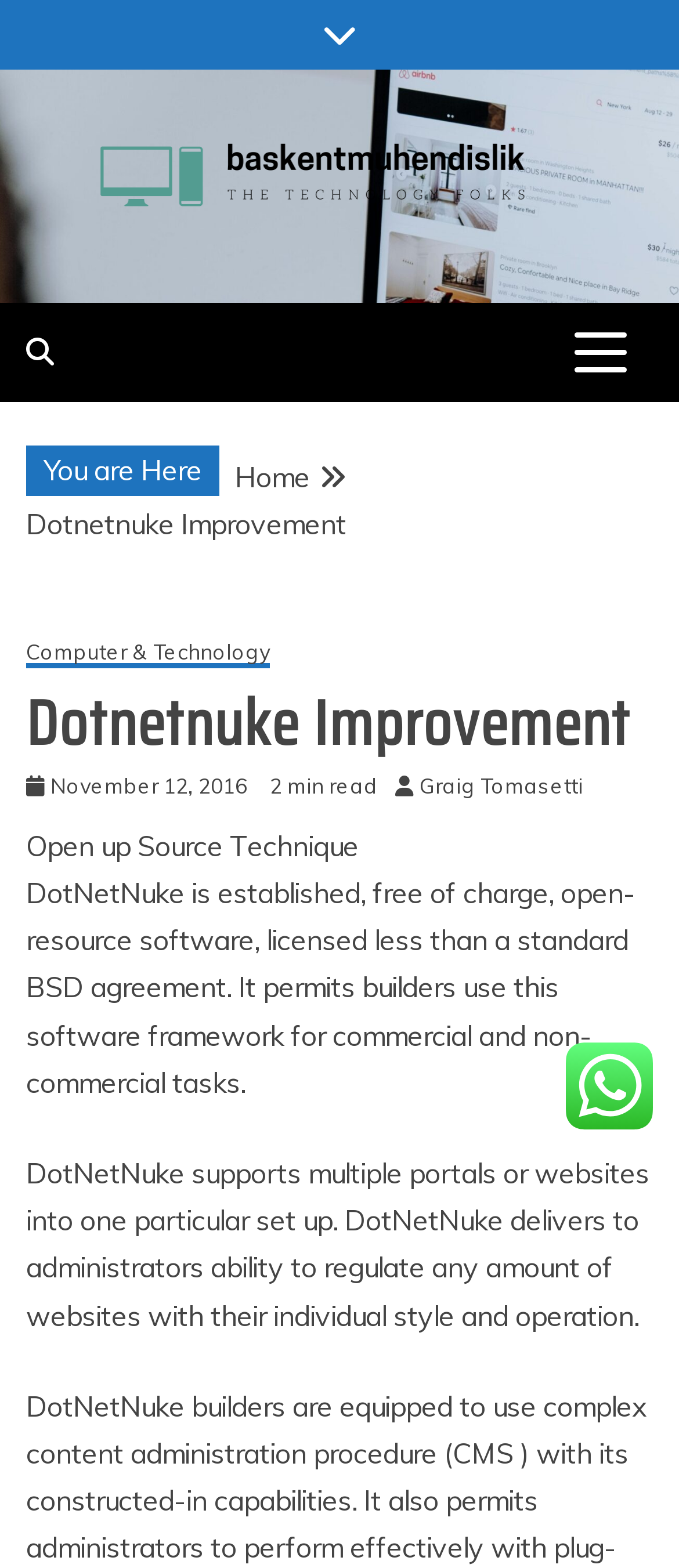How many portals or websites can DotNetNuke support?
From the details in the image, answer the question comprehensively.

I found the answer by reading the text content of the webpage, specifically the sentence 'DotNetNuke supports multiple portals or websites into one particular set up.' which implies that there is no limit to the number of portals or websites it can support.